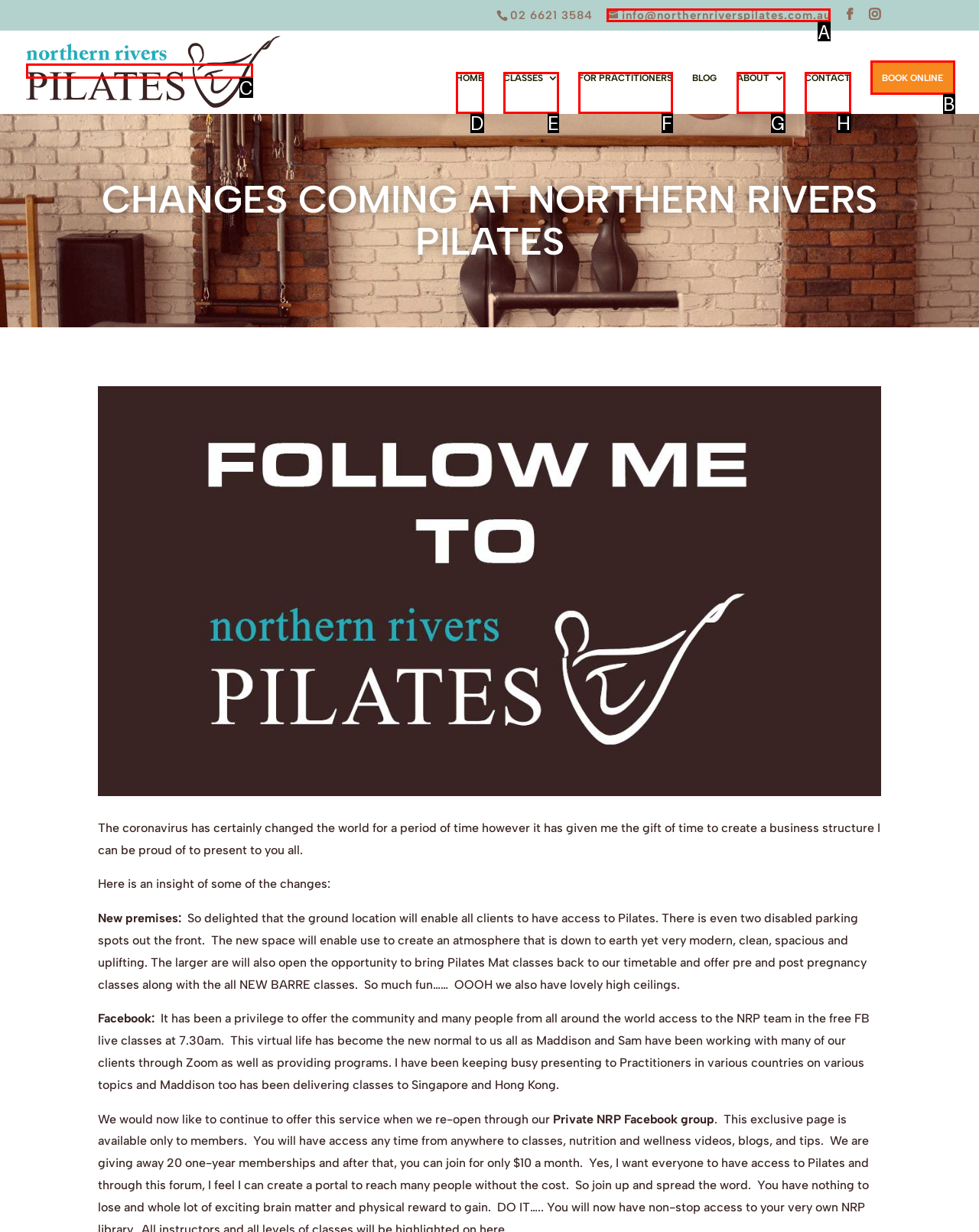Provide the letter of the HTML element that you need to click on to perform the task: Send an email to the studio.
Answer with the letter corresponding to the correct option.

A